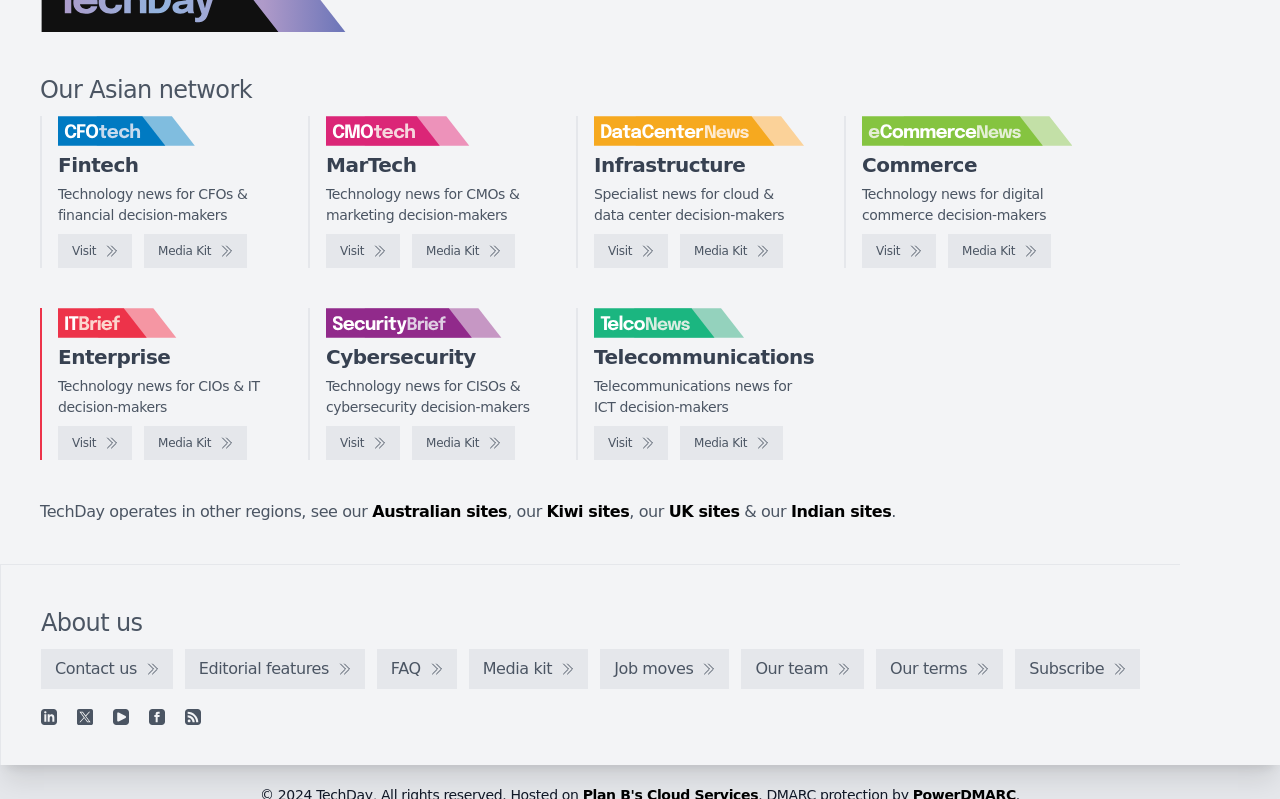Determine the bounding box coordinates of the clickable element to achieve the following action: 'Check out eCommerceNews'. Provide the coordinates as four float values between 0 and 1, formatted as [left, top, right, bottom].

[0.673, 0.293, 0.731, 0.335]